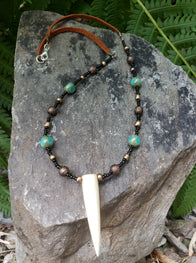Respond with a single word or phrase to the following question:
What is the price of the Deer Antler Necklace?

$24.99